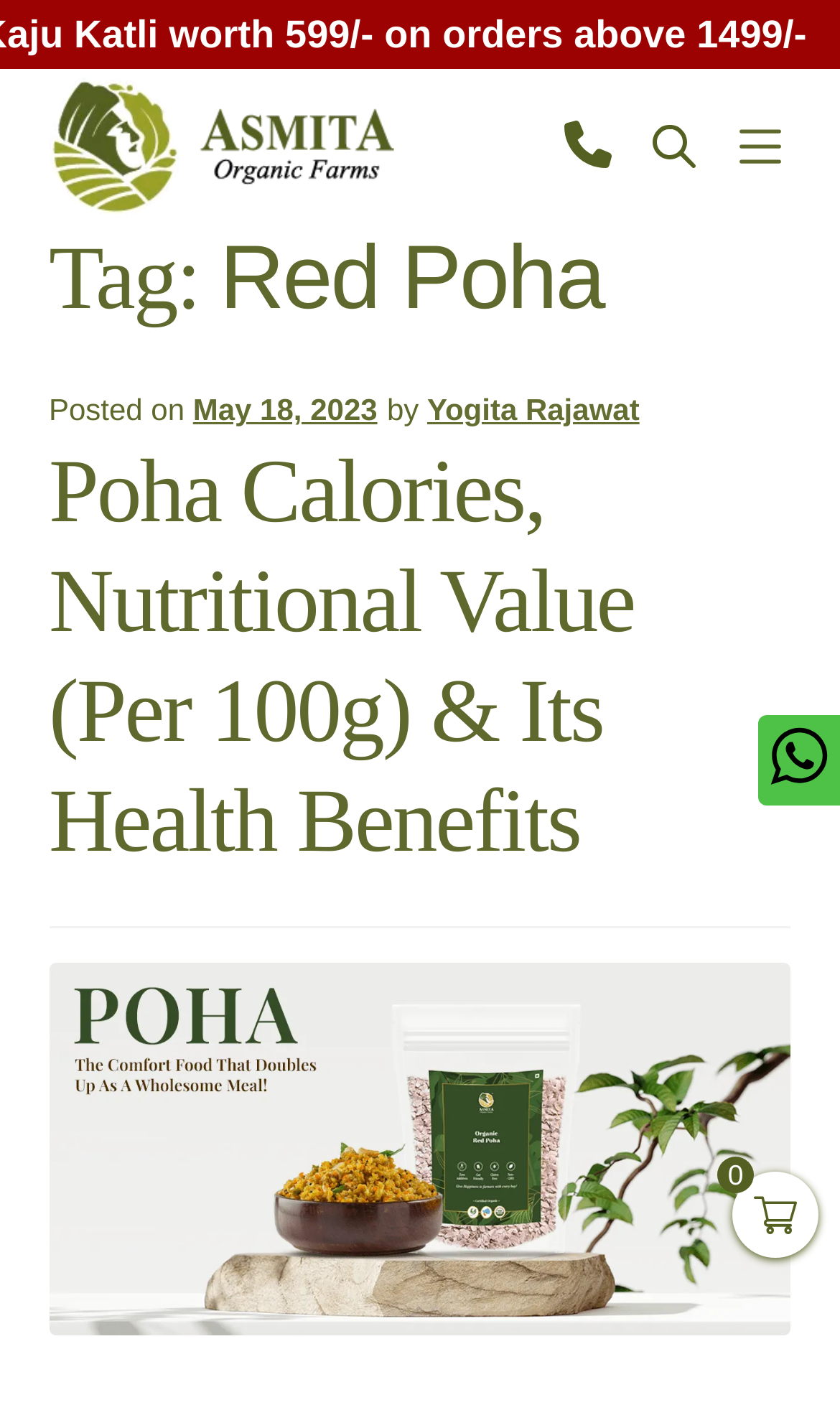Determine the bounding box coordinates of the region that needs to be clicked to achieve the task: "Toggle the menu".

[0.87, 0.083, 0.942, 0.126]